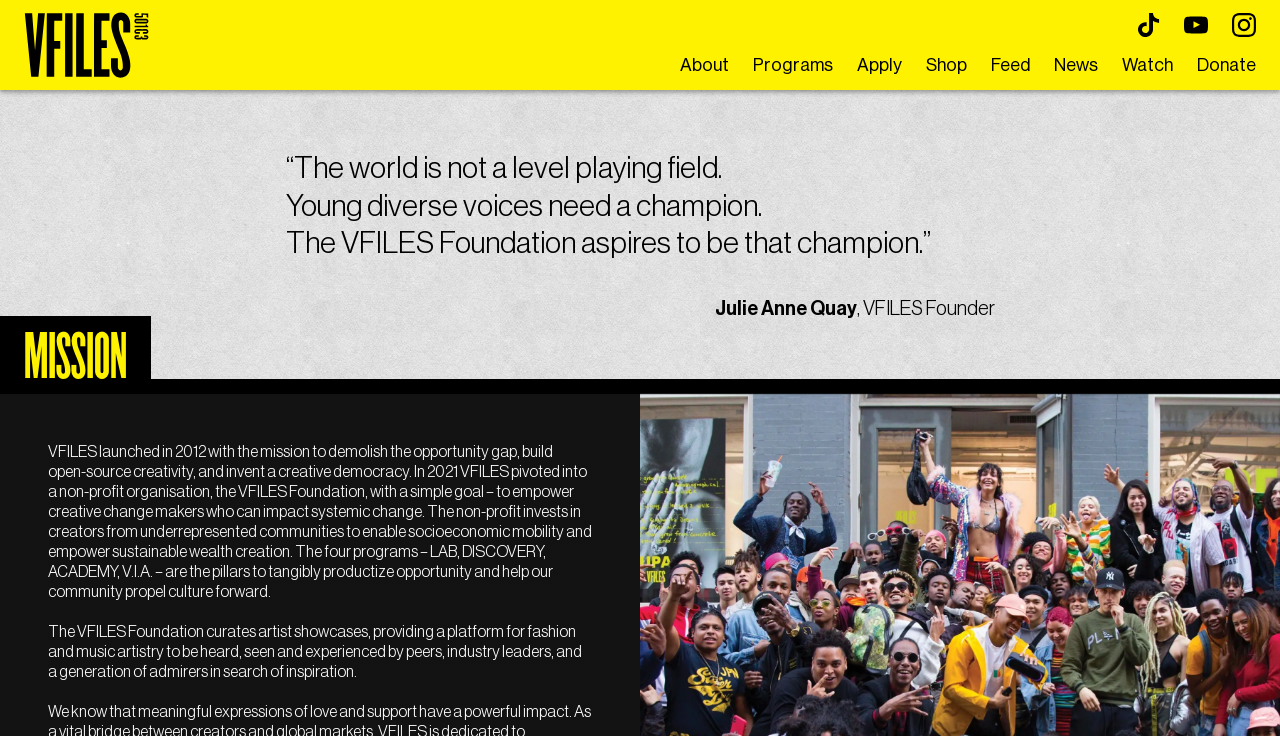Provide an in-depth caption for the webpage.

The webpage is about VFILES, a non-profit organization that aims to empower creative change makers and promote systemic change. At the top left corner, there is a link to the "home" page. On the top right corner, there are three social media links. Below these links, there is a navigation menu with links to "About", "Programs", "Apply", "Shop", "Feed", "News", "Watch", and "Donate".

The main content of the page is divided into three sections. The first section features a quote from Julie Anne Quay, the founder of VFILES, which emphasizes the importance of championing young diverse voices. Below the quote, there is a brief description of the VFILES Foundation and its mission.

The second section provides more information about the organization's history, mission, and goals. It explains how VFILES launched in 2012 and pivoted into a non-profit organization in 2021, with the goal of empowering creative change makers from underrepresented communities. This section also describes the four programs offered by the organization, which are designed to provide opportunities and support for creators.

The third section highlights the organization's curation of artist showcases, which provide a platform for fashion and music artistry to be seen and experienced by peers and industry leaders. Above this section, there is a heading that reads "MISSION", which emphasizes the organization's commitment to its goals.